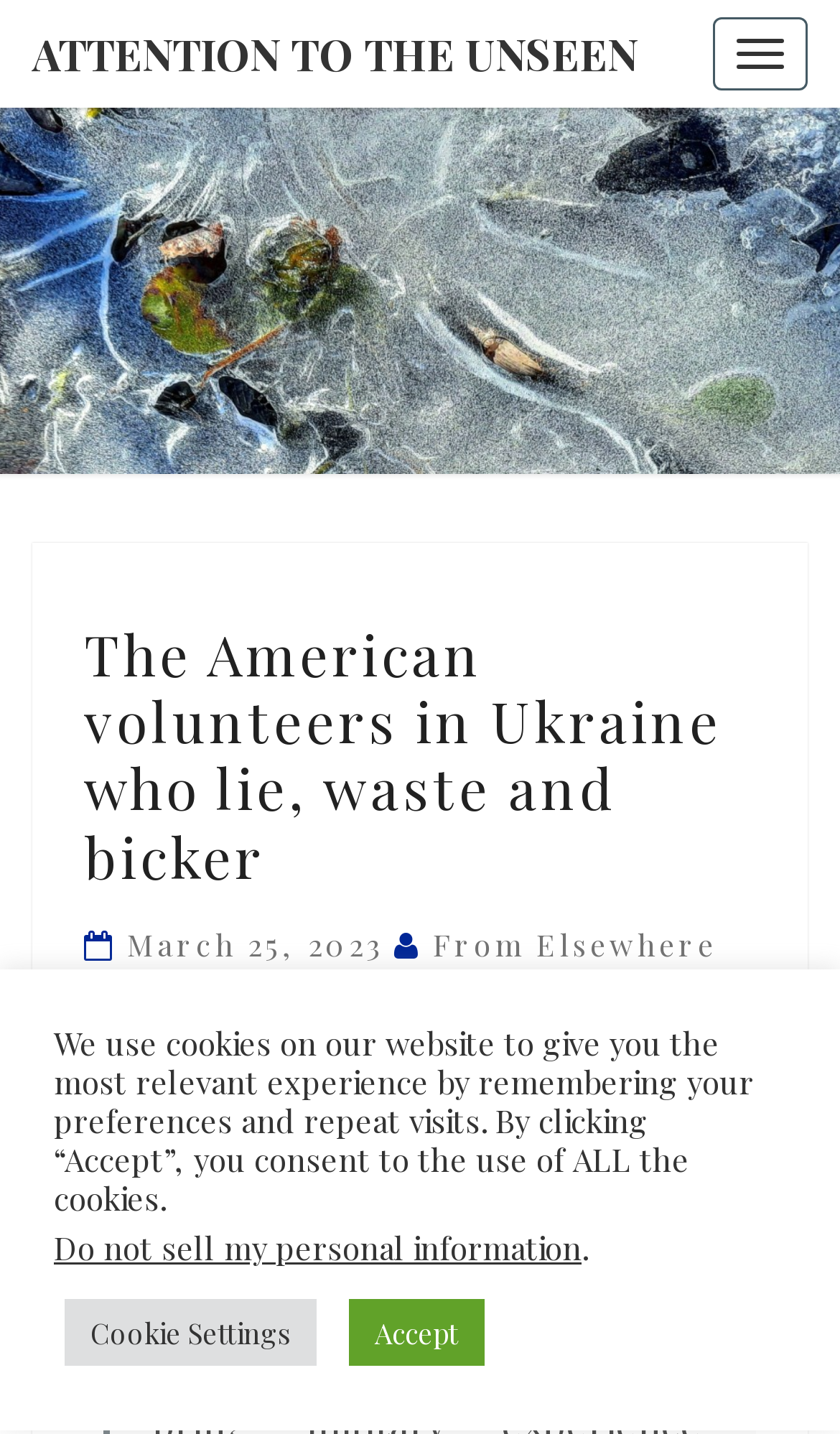Identify the bounding box coordinates of the area that should be clicked in order to complete the given instruction: "Create a new post". The bounding box coordinates should be four float numbers between 0 and 1, i.e., [left, top, right, bottom].

None